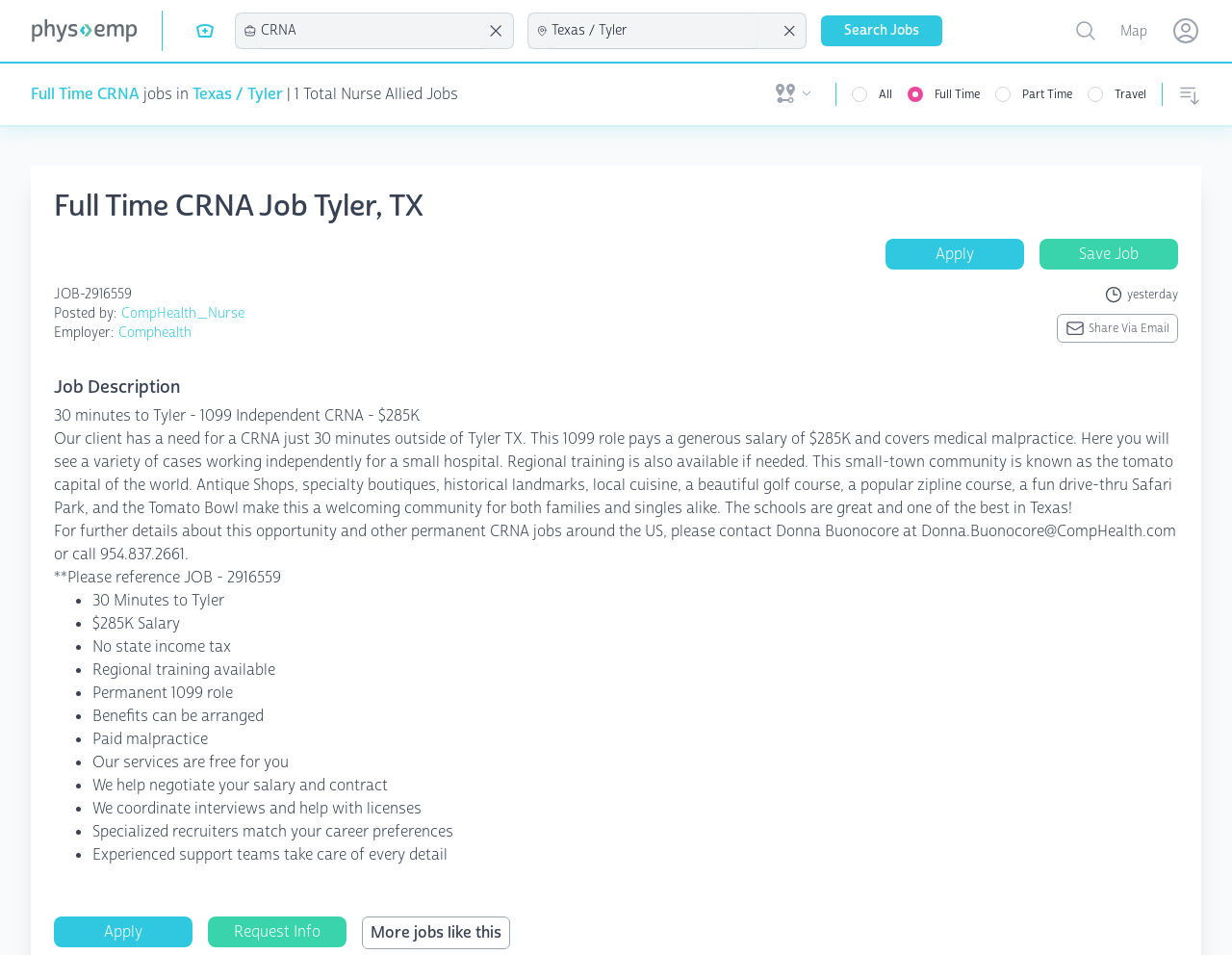Construct a comprehensive caption that outlines the webpage's structure and content.

This webpage is a job posting for a full-time CRNA position in Tyler, Texas, at Comphealth. At the top of the page, there is a logo and a navigation menu with several buttons and links. Below the navigation menu, there is a heading that reads "Full Time CRNA jobs in Texas / Tyler | 1 Total Nurse Allied Jobs". 

To the right of the heading, there are several filters and sorting options, including a dropdown menu for specialty, location, and job type. There are also buttons to search for jobs, toggle a map, and open a user menu. 

Below the filters and sorting options, there is a job posting with a heading that reads "Full Time CRNA Job Tyler, TX". The job posting includes a brief description of the job, the employer, and the posting date. There are also links to apply for the job, save the job, and share the job via email. 

The job description is divided into several sections, including a brief summary, a detailed description of the job, and a list of benefits. The detailed description of the job includes information about the work environment, the salary, and the qualifications required for the job. The list of benefits includes items such as no state income tax, regional training available, and paid malpractice. 

At the bottom of the page, there are several links to apply for the job, request more information, and view more jobs like this one.